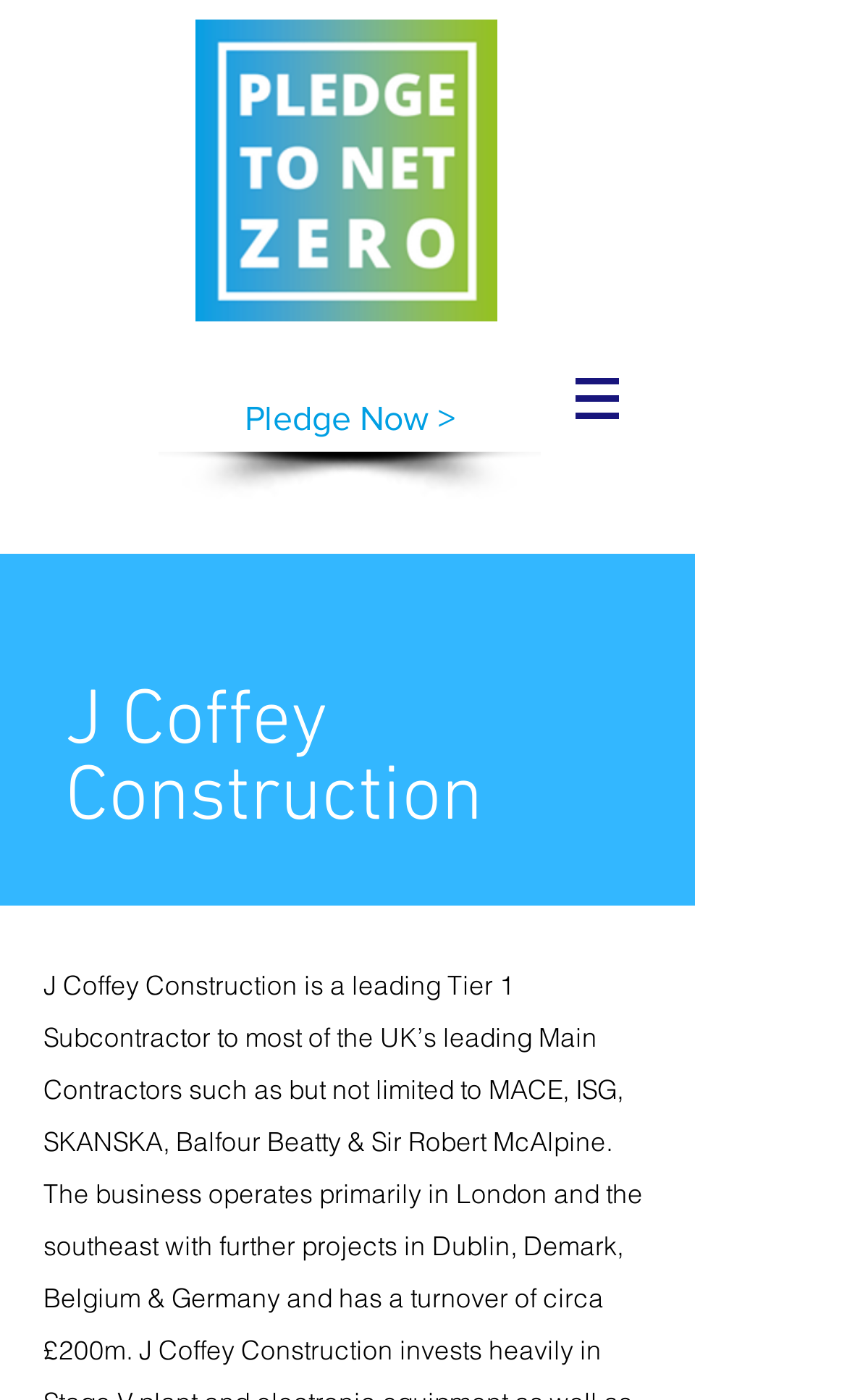Please reply with a single word or brief phrase to the question: 
What is the icon next to the 'Site' navigation?

An image